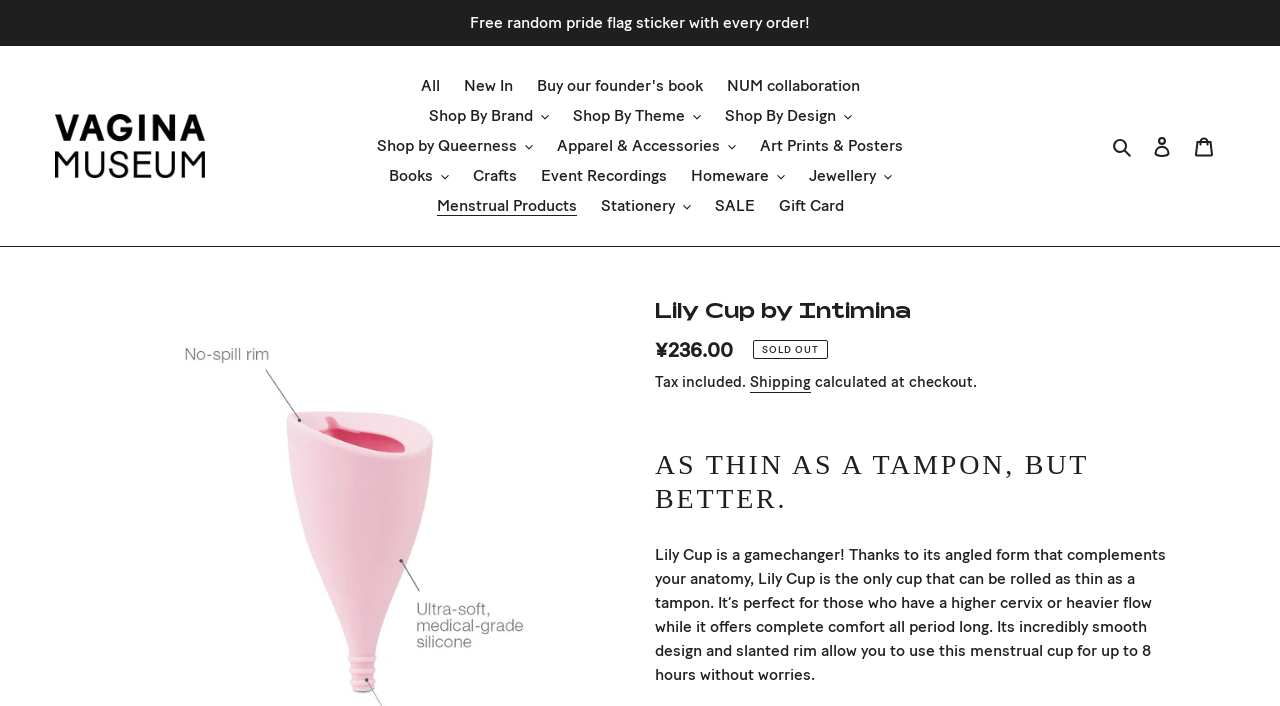Please determine the bounding box coordinates for the element that should be clicked to follow these instructions: "Learn more about shipping".

[0.586, 0.528, 0.634, 0.557]